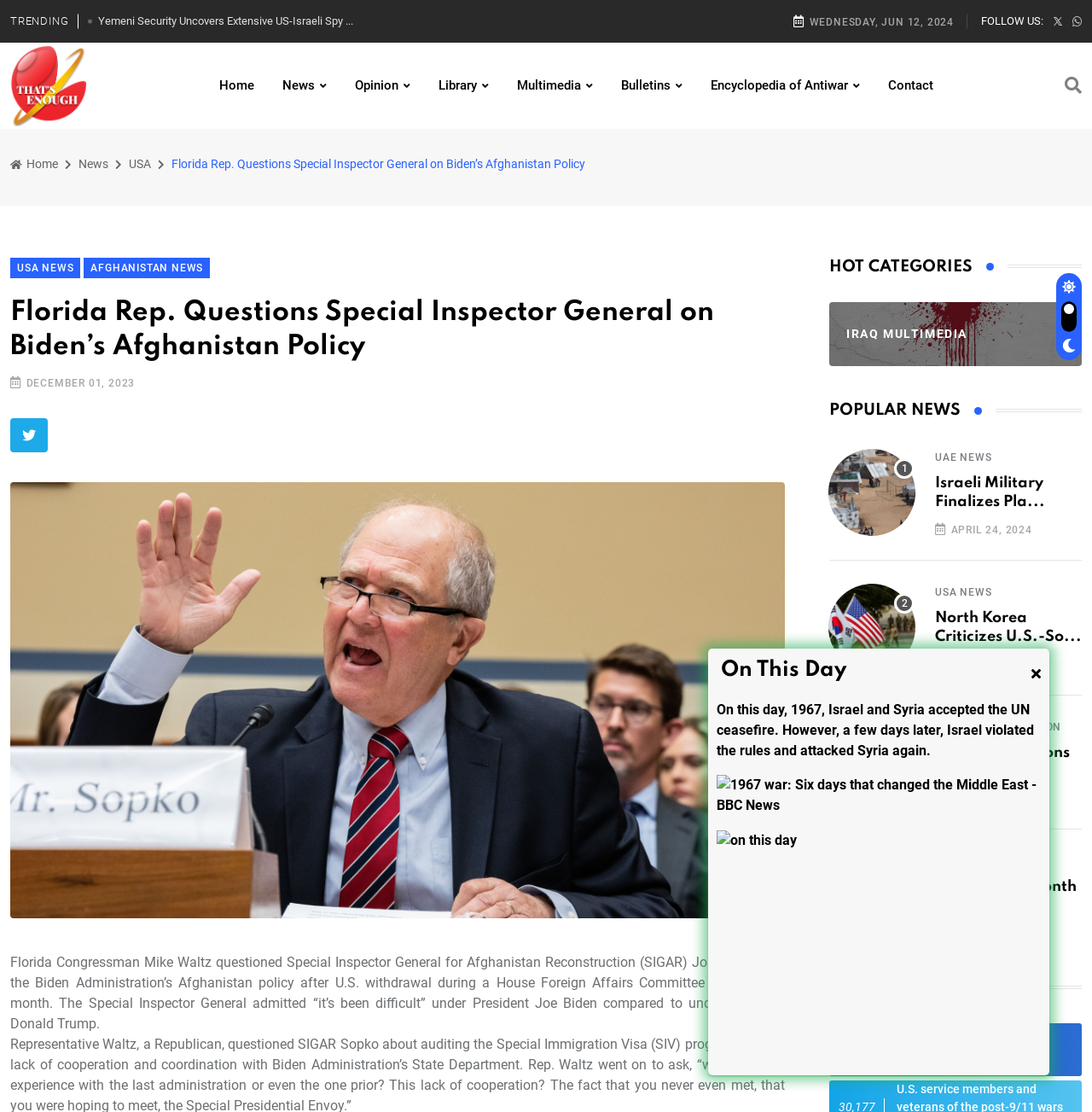Review the image closely and give a comprehensive answer to the question: What is the purpose of the 'On This Day' section?

I inferred the purpose of the 'On This Day' section by reading the text and looking at the image, which suggests that it provides historical information about a specific event that occurred on a particular day.